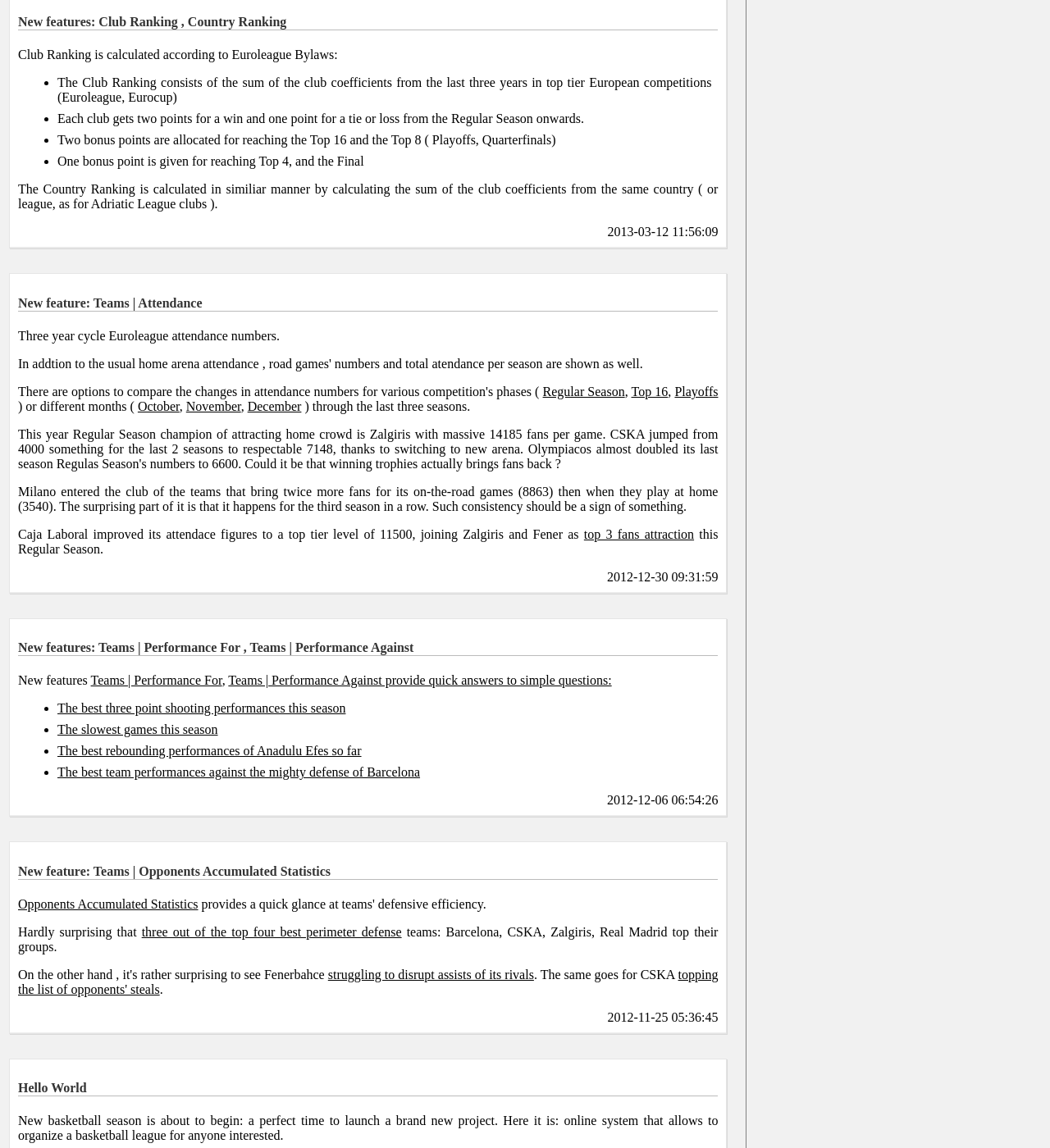From the element description Hookup Dating, predict the bounding box coordinates of the UI element. The coordinates must be specified in the format (top-left x, top-left y, bottom-right x, bottom-right y) and should be within the 0 to 1 range.

None